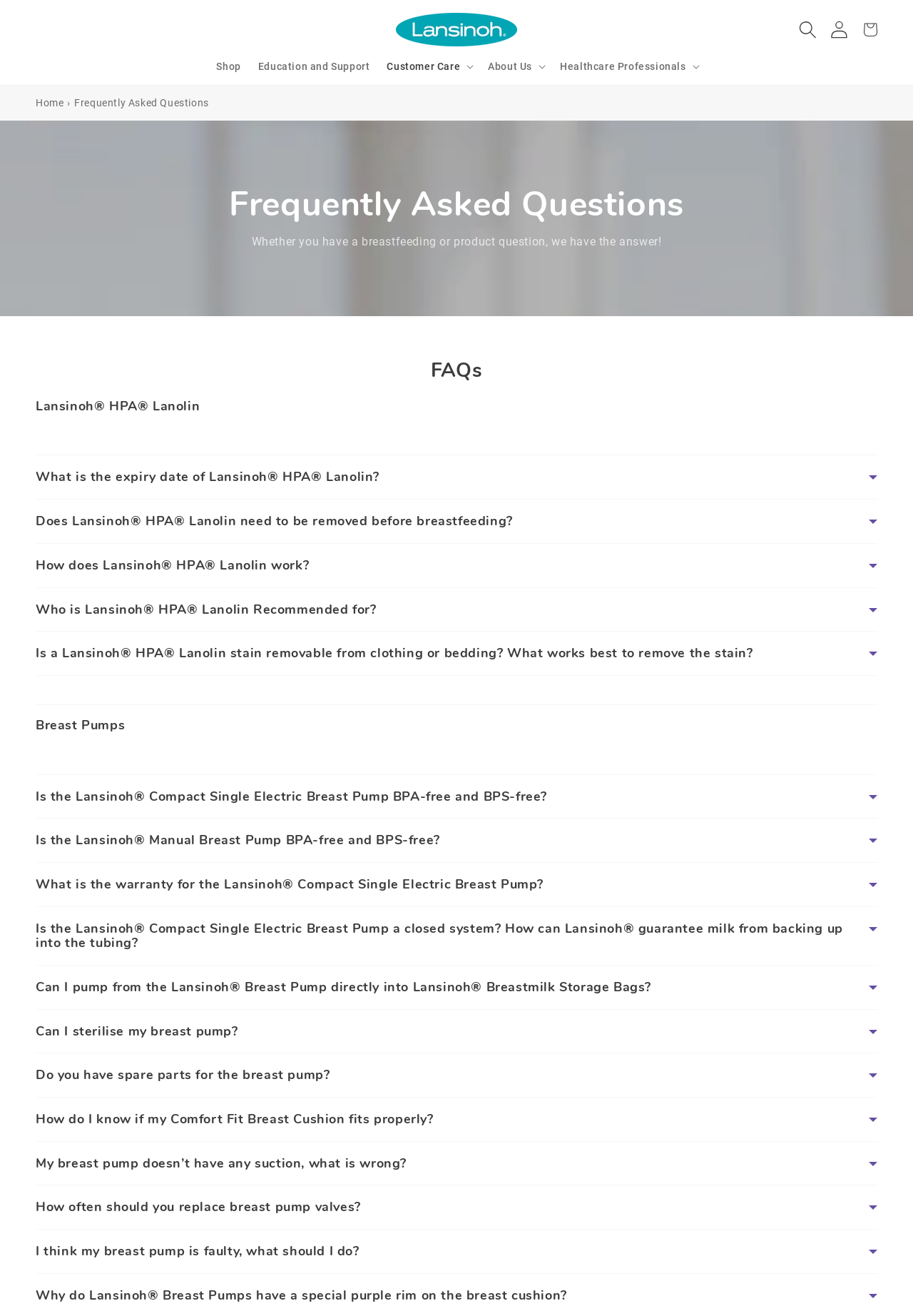Write an elaborate caption that captures the essence of the webpage.

This webpage is a Frequently Asked Questions (FAQs) page for Lansinoh, a company that specializes in breastfeeding and baby care products. At the top of the page, there is a navigation bar with links to "Lansinoh Australia", "Shop", "Education and Support", and other sections. Below the navigation bar, there is a search button and a login/cart section.

The main content of the page is divided into sections, each with a heading and a series of questions and answers related to breastfeeding, Lansinoh products, and troubleshooting. The sections include "FAQs", "Lansinoh HPA Lanolin", "Breast Pumps", and others.

In the "FAQs" section, there are general questions and answers about breastfeeding, such as "What is the expiry date of Lansinoh HPA Lanolin?" and "How does Lansinoh HPA Lanolin work?". The "Lansinoh HPA Lanolin" section has questions and answers about the product, including its use, benefits, and safety.

The "Breast Pumps" section has questions and answers about Lansinoh breast pumps, including their features, usage, and troubleshooting. There are also sections for "Breastmilk Storage Bags" and "Comfort Fit Breast Cushions".

Throughout the page, there are links to other resources, such as guides and contact forms, to help users find more information or get in touch with the company. The overall layout is organized and easy to navigate, with clear headings and concise answers to common questions.